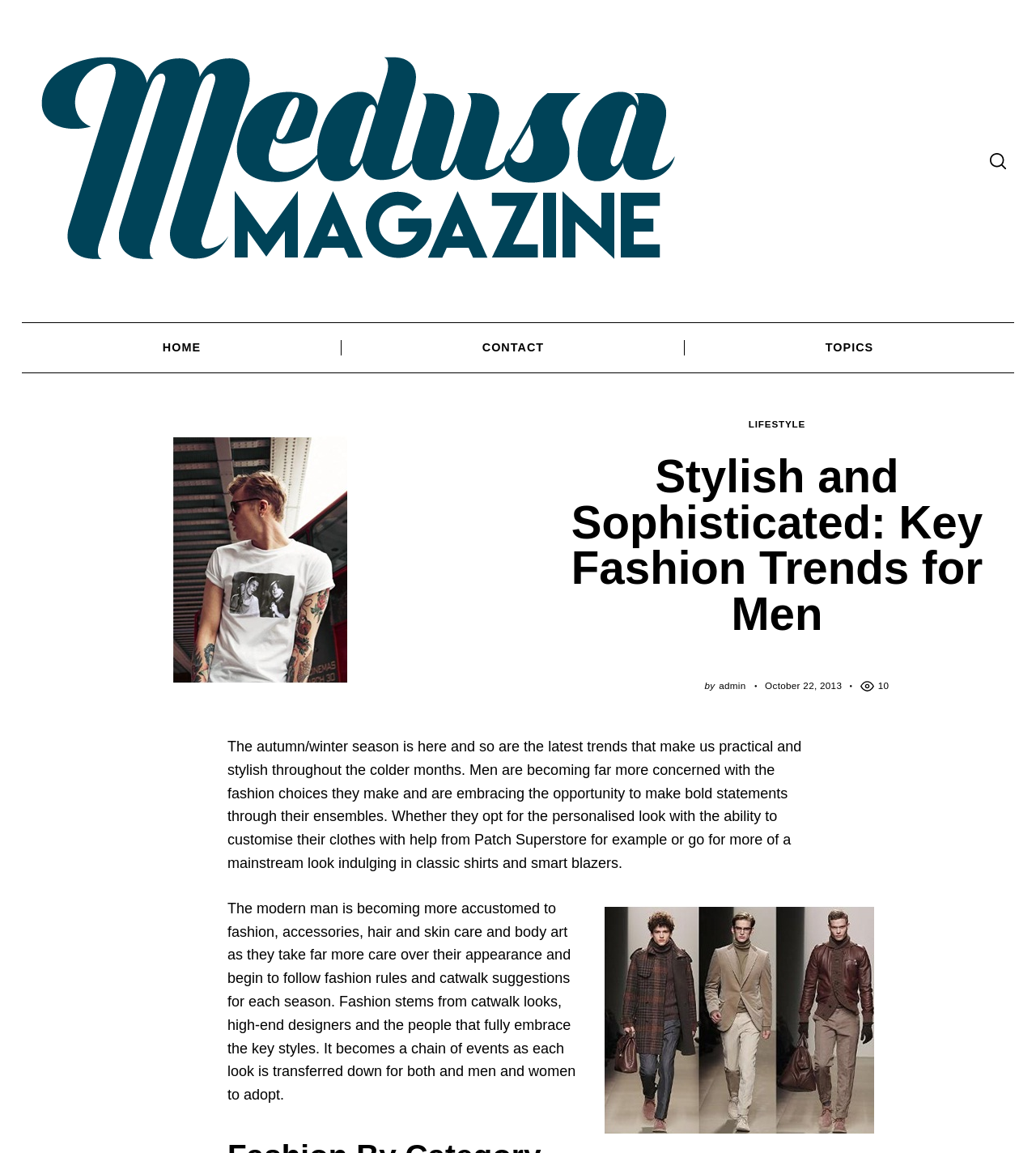What is the name of the image at the top of the webpage?
Using the image as a reference, answer with just one word or a short phrase.

Medusa